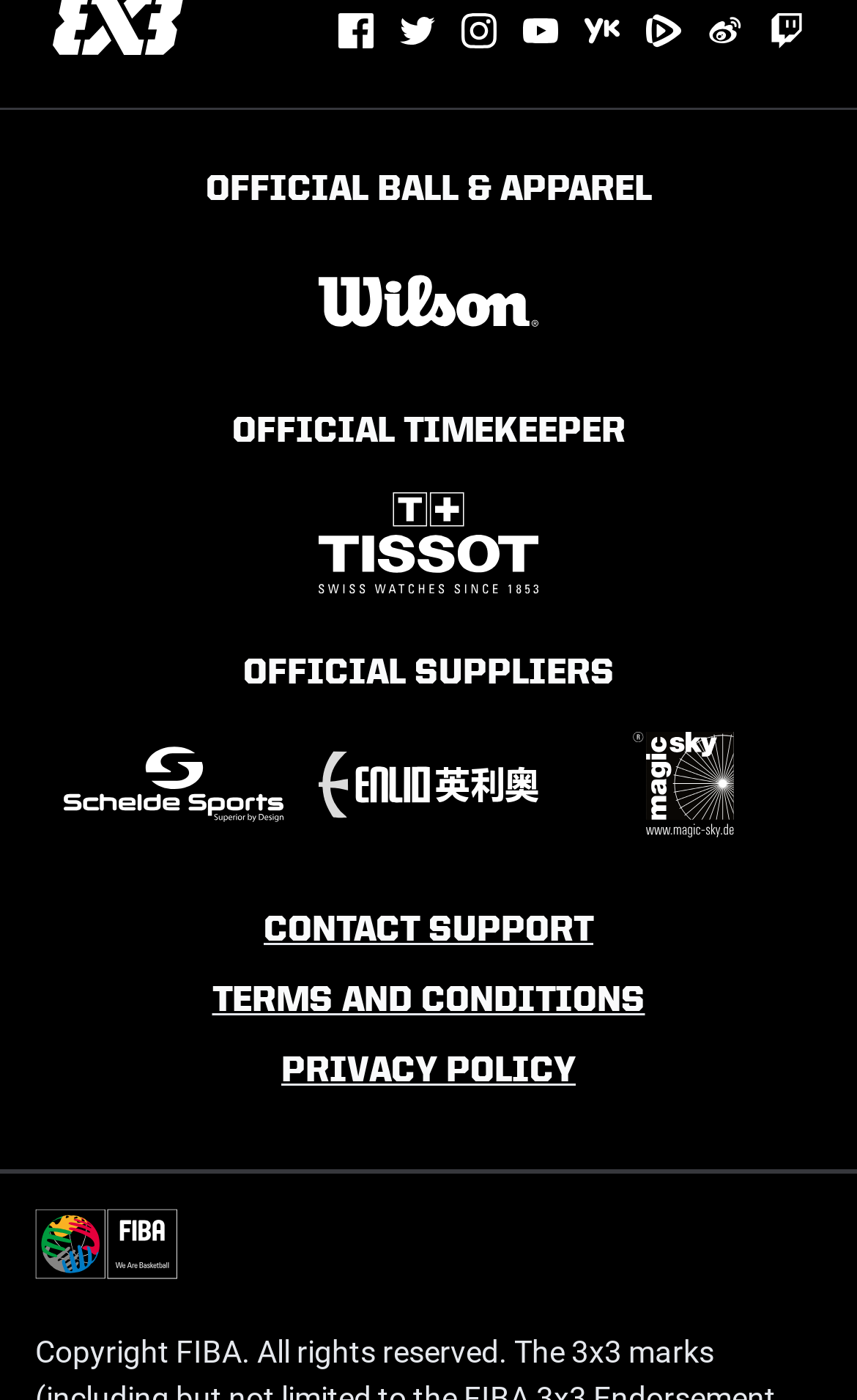What is the official ball and apparel?
Refer to the image and answer the question using a single word or phrase.

Wilson